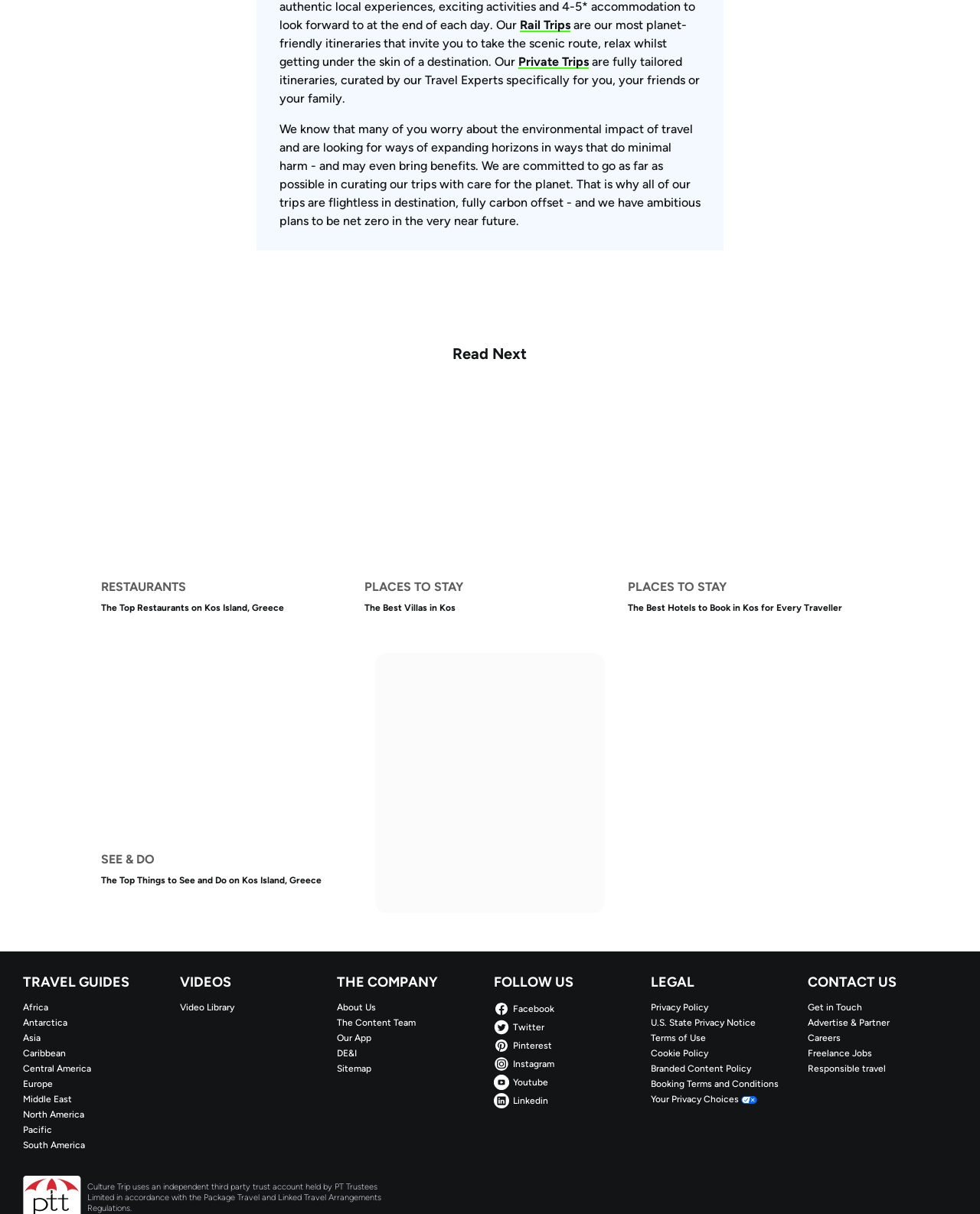Find the bounding box coordinates for the area you need to click to carry out the instruction: "Learn about The Company". The coordinates should be four float numbers between 0 and 1, indicated as [left, top, right, bottom].

[0.344, 0.804, 0.496, 0.814]